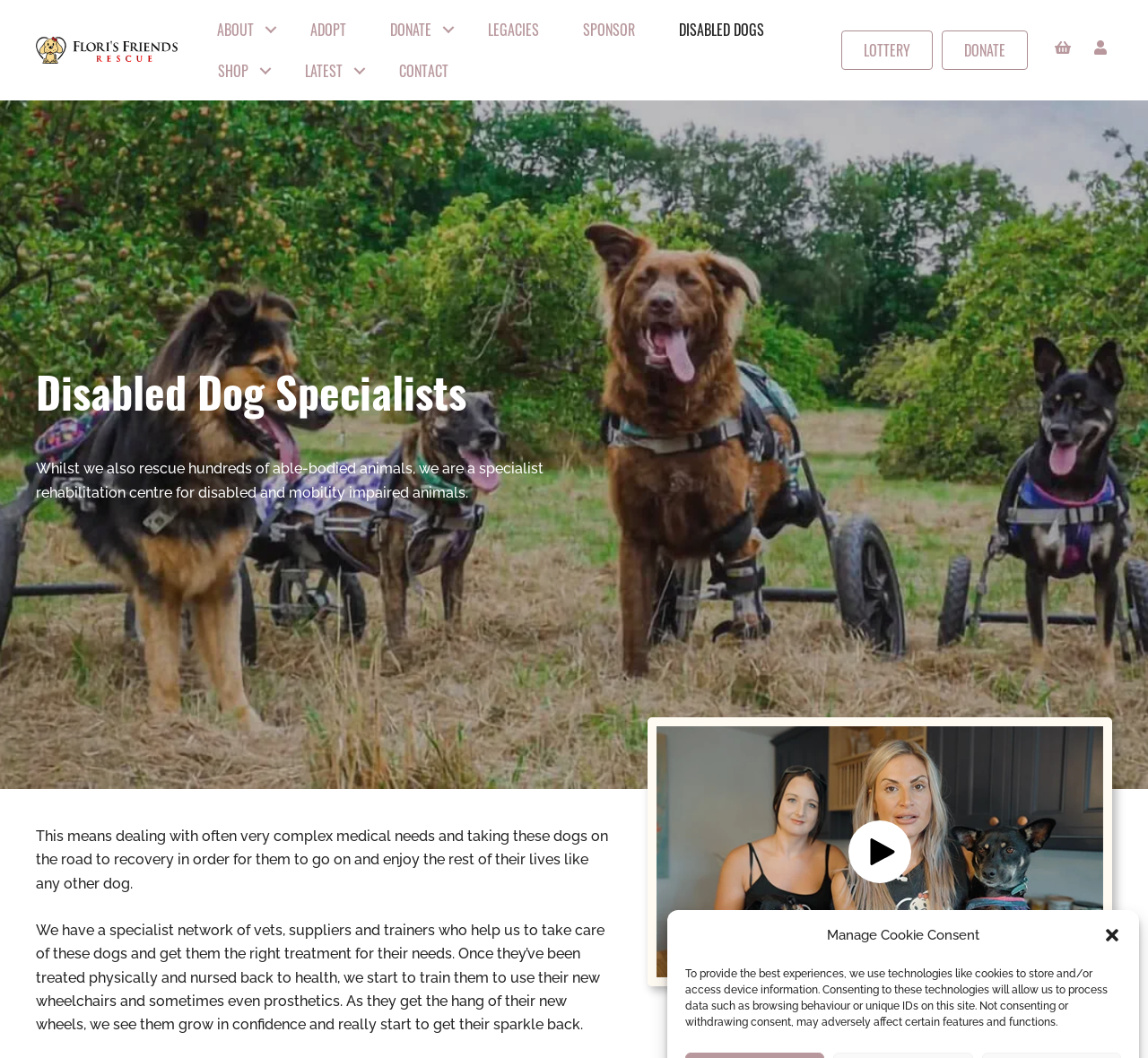Please give the bounding box coordinates of the area that should be clicked to fulfill the following instruction: "Leave a comment". The coordinates should be in the format of four float numbers from 0 to 1, i.e., [left, top, right, bottom].

None